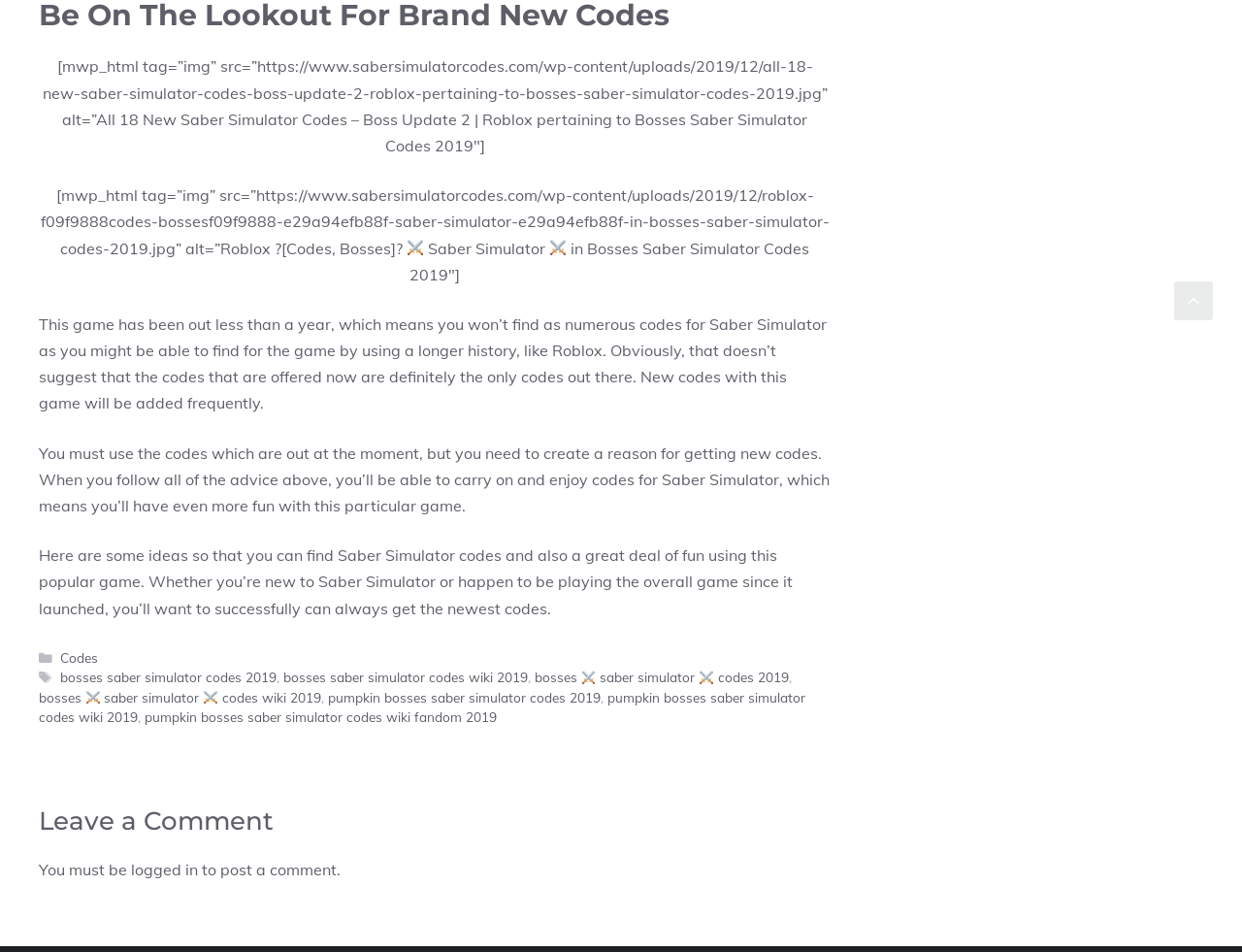Reply to the question below using a single word or brief phrase:
What is the symbol used to separate the categories in the footer?

Comma